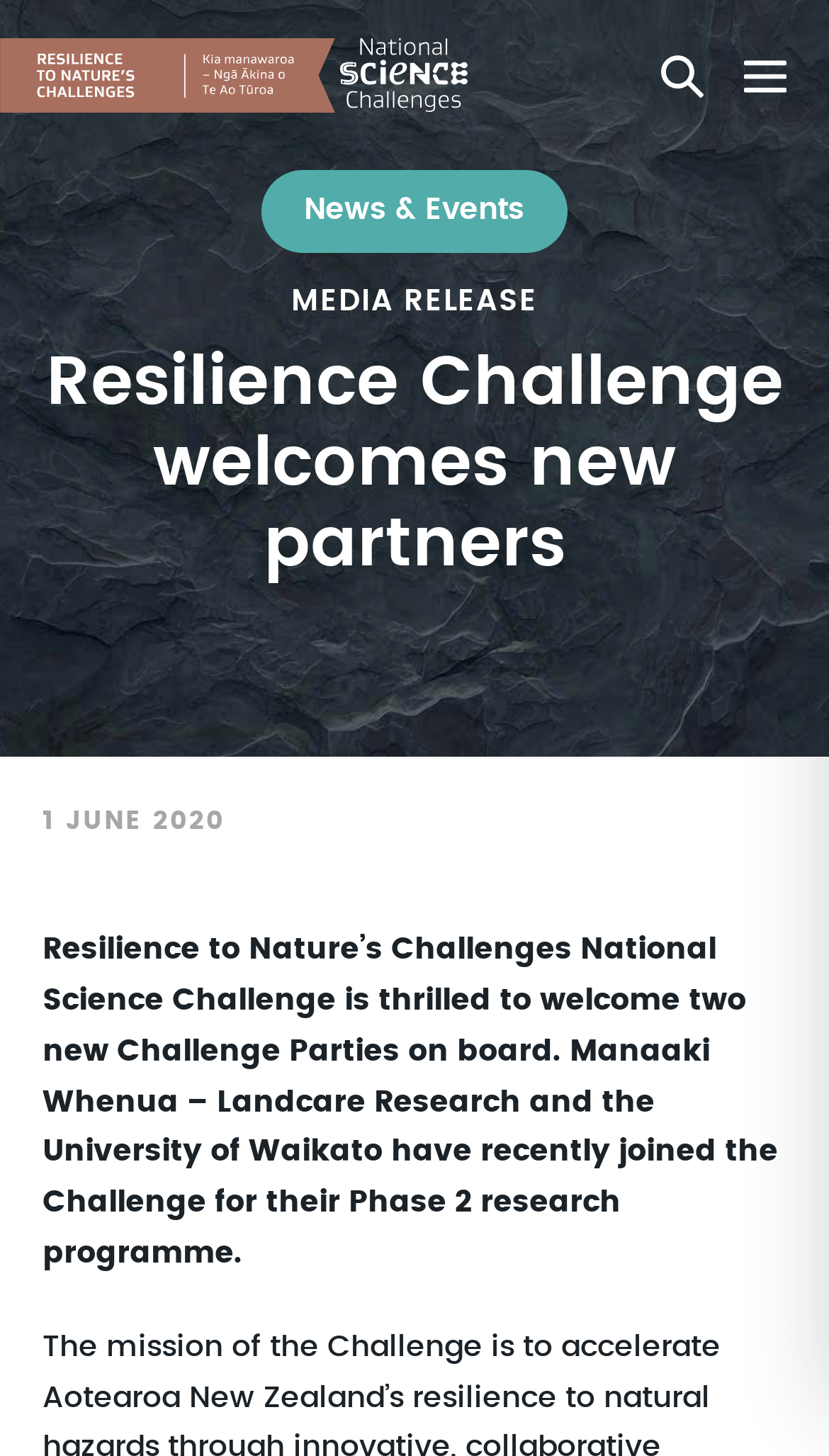Extract the main title from the webpage.

Resilience Challenge welcomes new partners